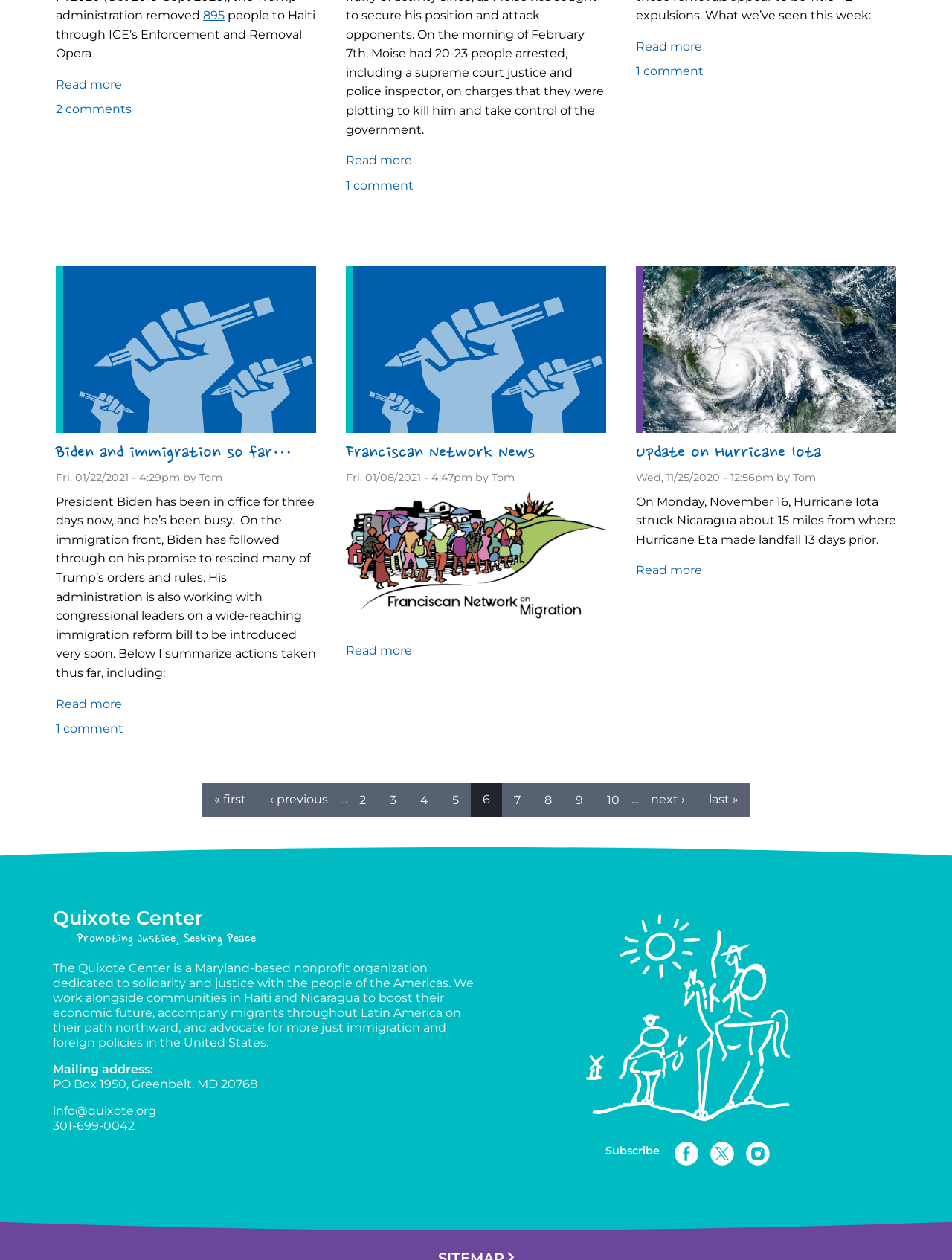What is the contact email of the Quixote Center?
Please answer the question with a single word or phrase, referencing the image.

info@quixote.org